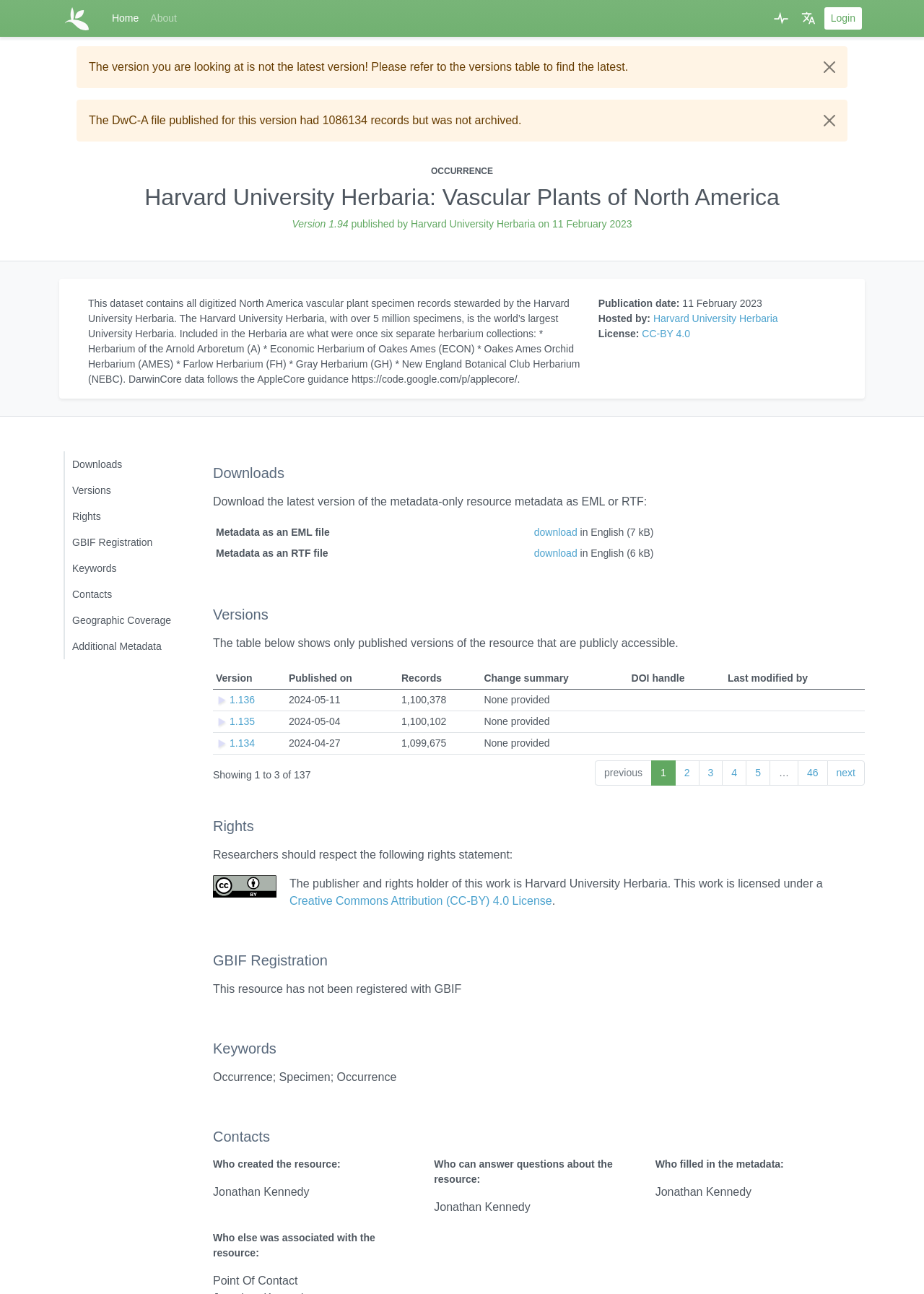How many herbarium collections are included?
Give a comprehensive and detailed explanation for the question.

The answer can be found in the paragraph of text that describes the Harvard University Herbaria. It mentions that 'Included in the Herbaria are what were once six separate herbarium collections...'.